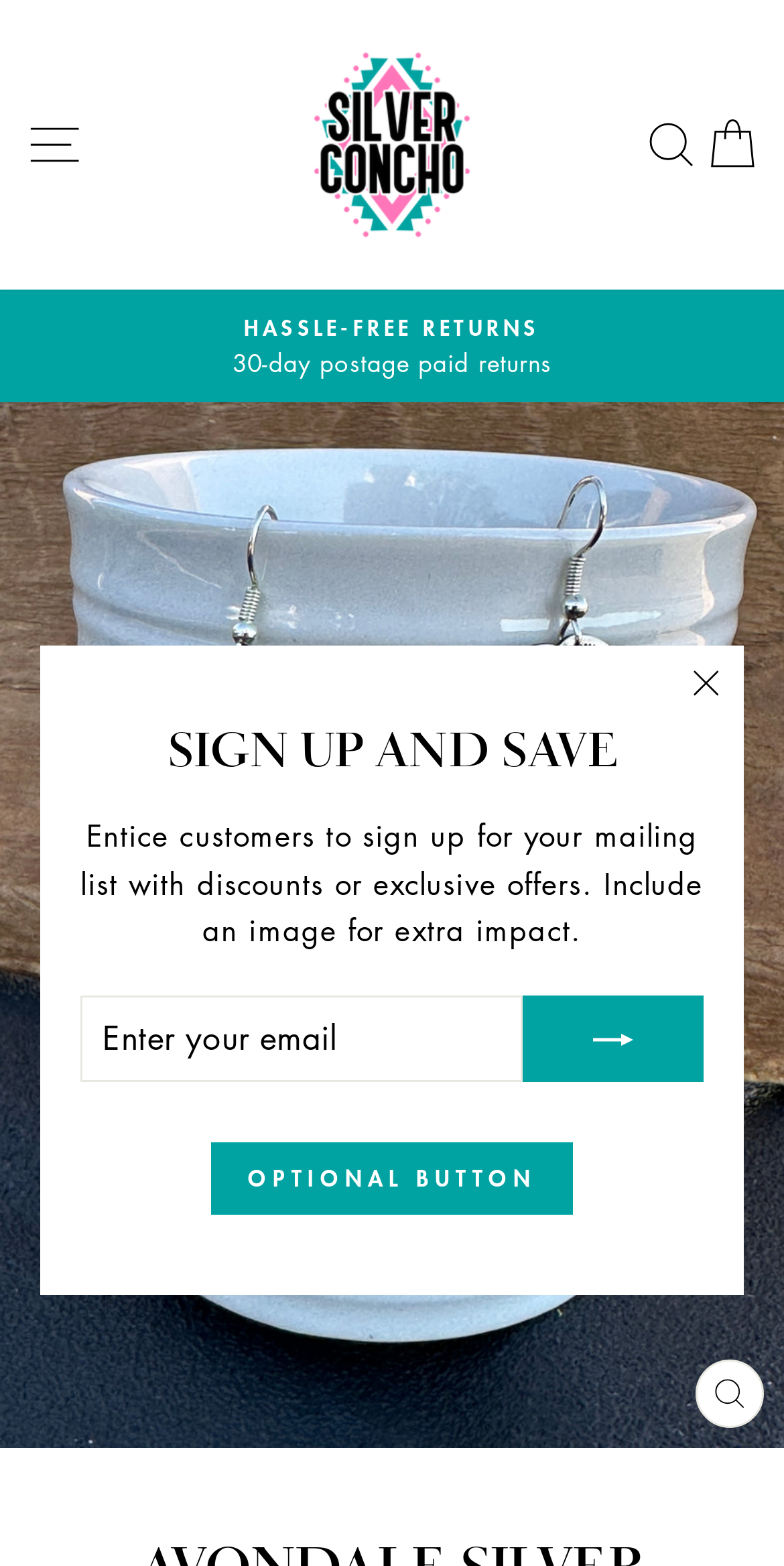What is the name of the jewelry?
Using the information from the image, answer the question thoroughly.

I inferred this answer by looking at the root element 'Avondale Silver Earrings – Silver Concho' and the image description 'Avondale Silver Earrings'.